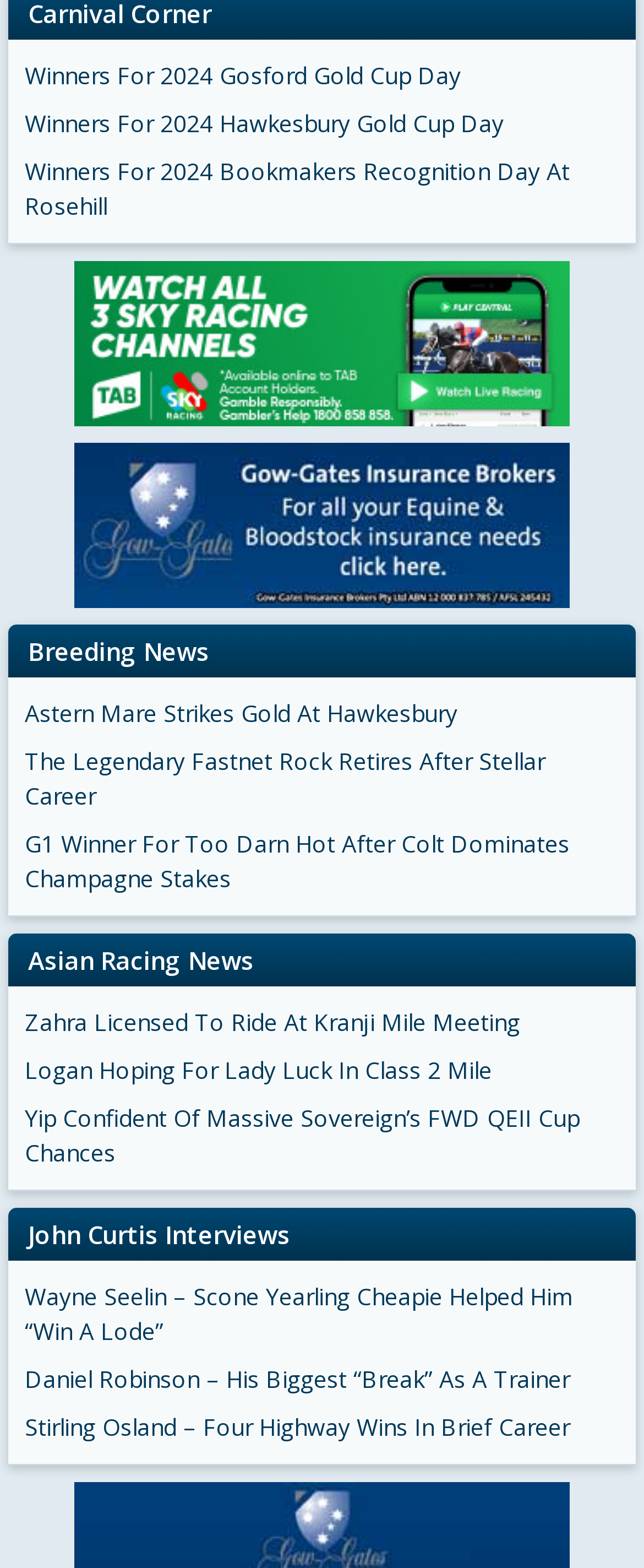Determine the bounding box coordinates for the UI element matching this description: "Asian Racing News".

[0.044, 0.602, 0.395, 0.623]